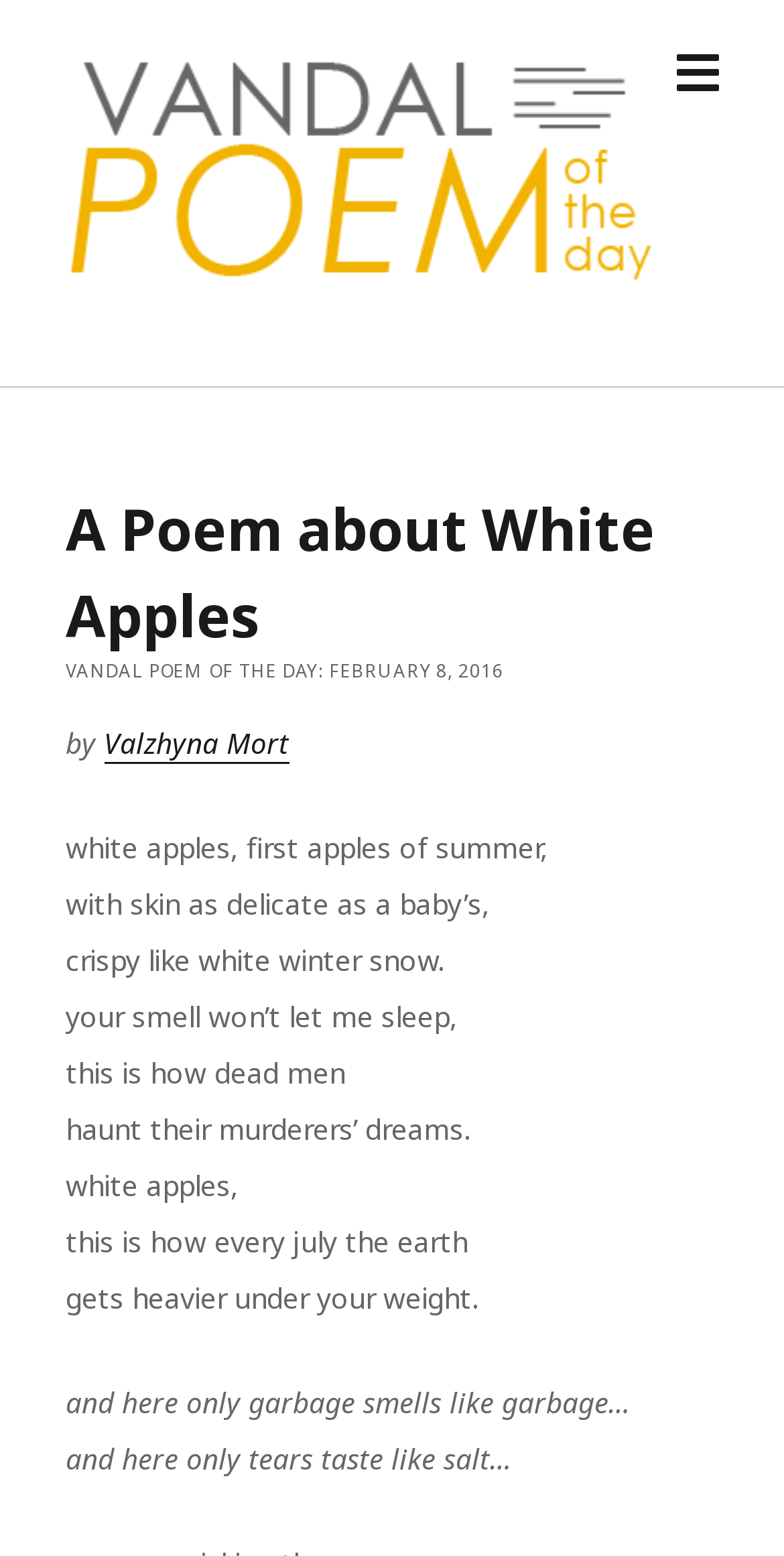Can you find the bounding box coordinates for the UI element given this description: "Valzhyna Mort"? Provide the coordinates as four float numbers between 0 and 1: [left, top, right, bottom].

[0.132, 0.465, 0.368, 0.491]